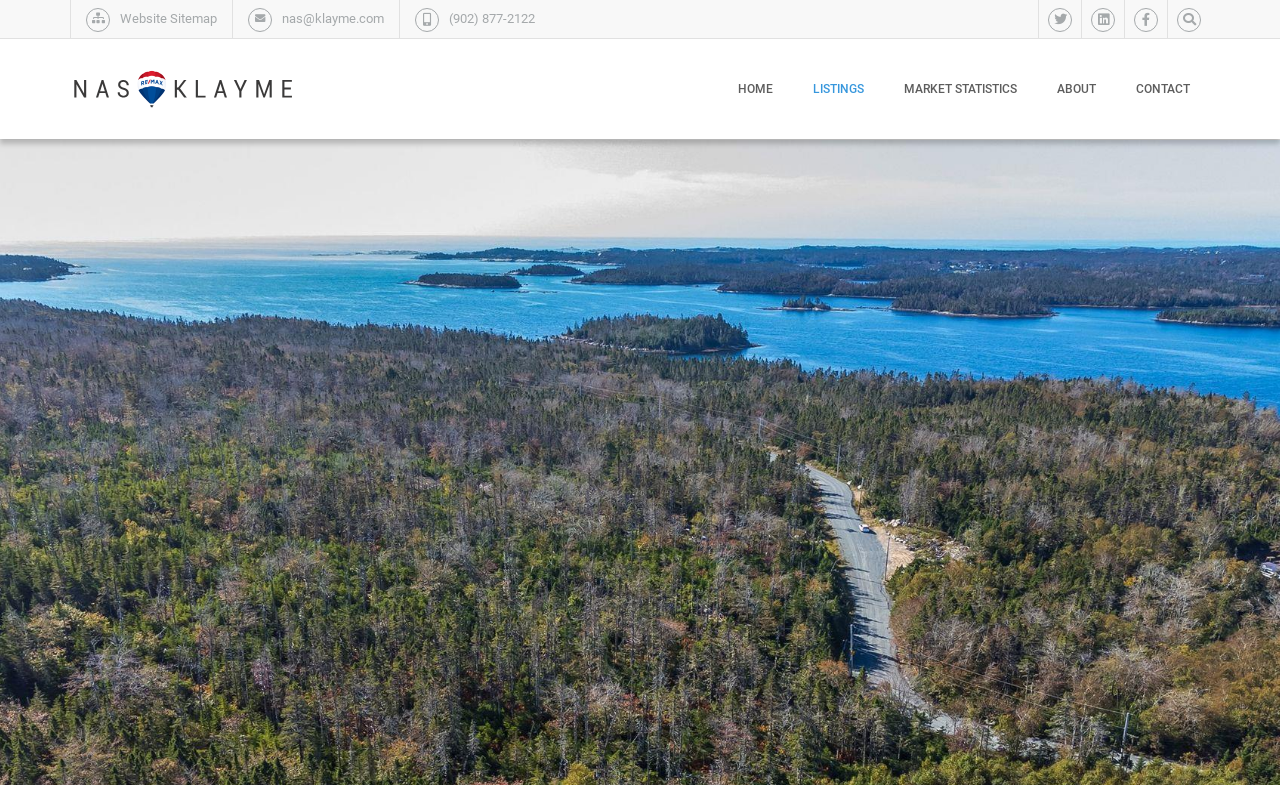Respond to the following query with just one word or a short phrase: 
What is the phone number of the real estate agent?

(902) 877-2122